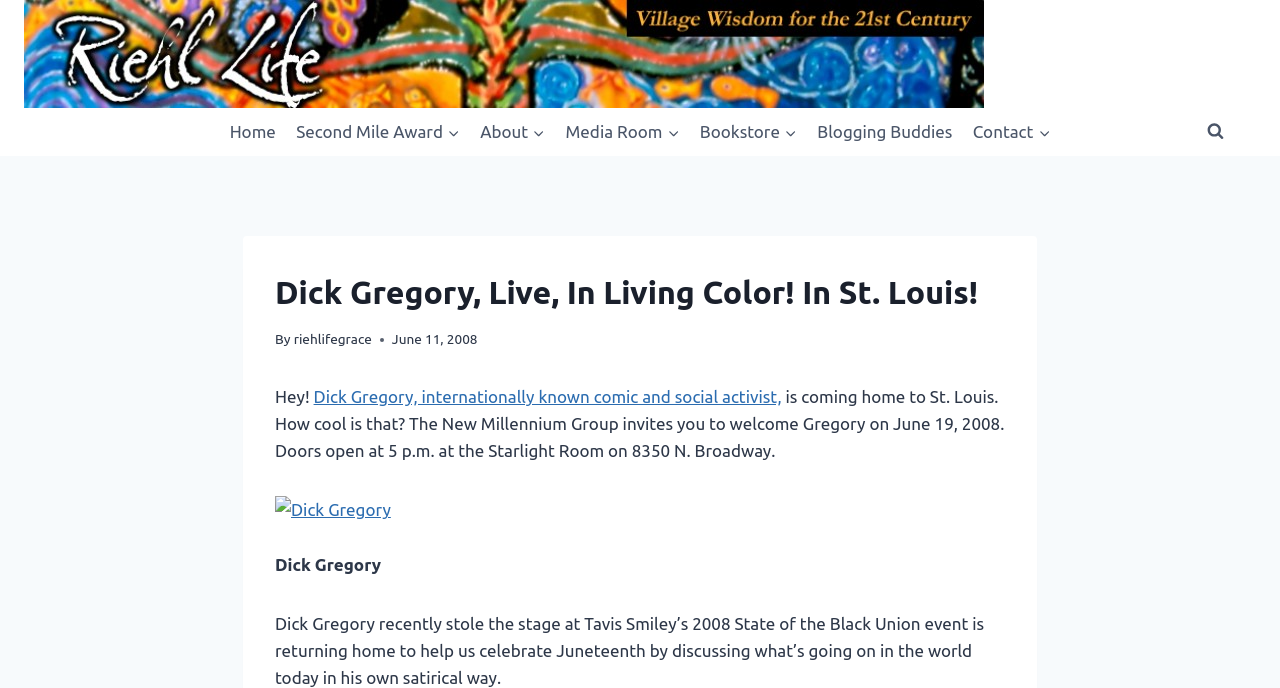Determine the bounding box coordinates of the clickable region to carry out the instruction: "Click on Home".

[0.171, 0.157, 0.223, 0.226]